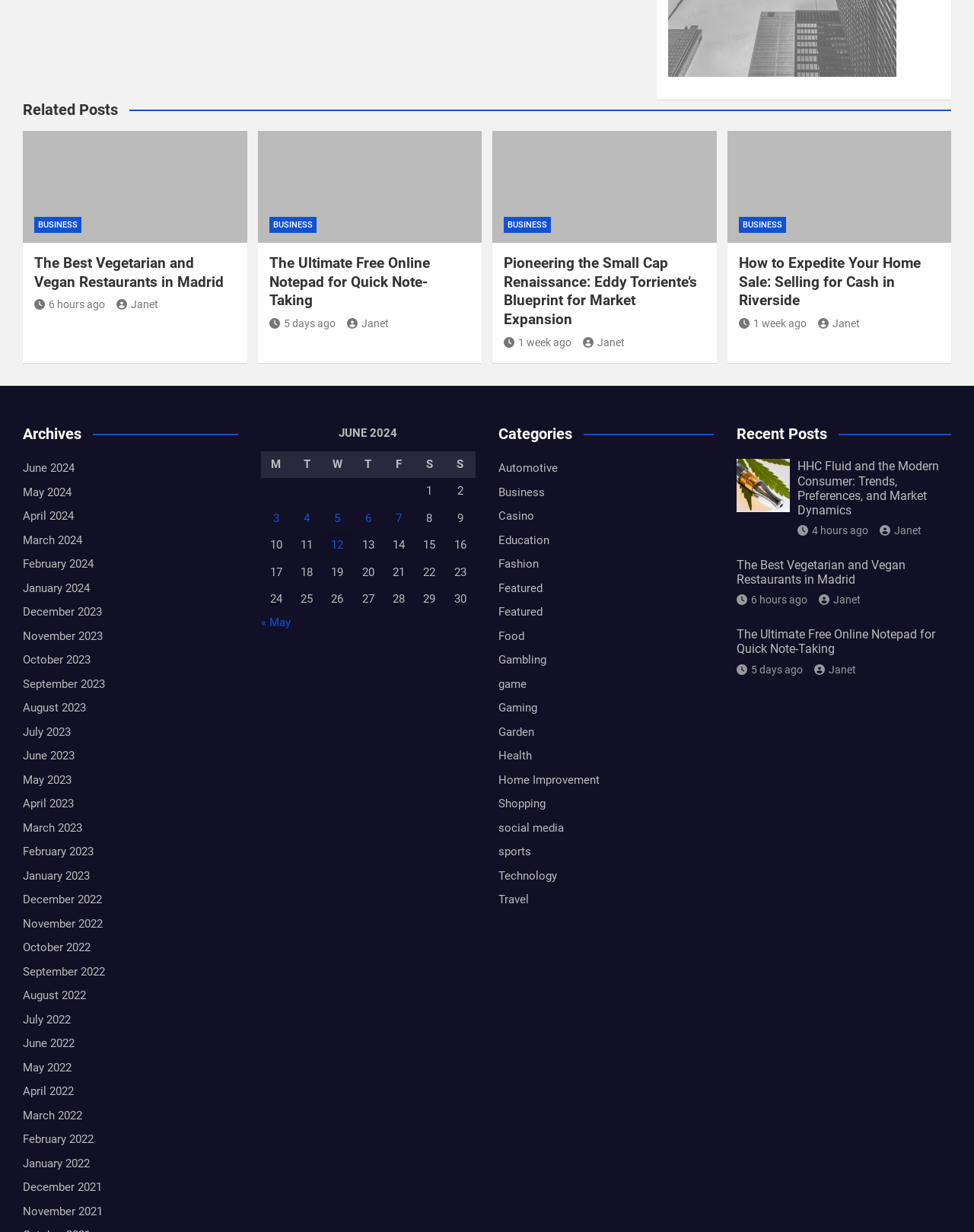Specify the bounding box coordinates of the region I need to click to perform the following instruction: "Click on 'The Best Vegetarian and Vegan Restaurants in Madrid'". The coordinates must be four float numbers in the range of 0 to 1, i.e., [left, top, right, bottom].

[0.035, 0.206, 0.23, 0.236]